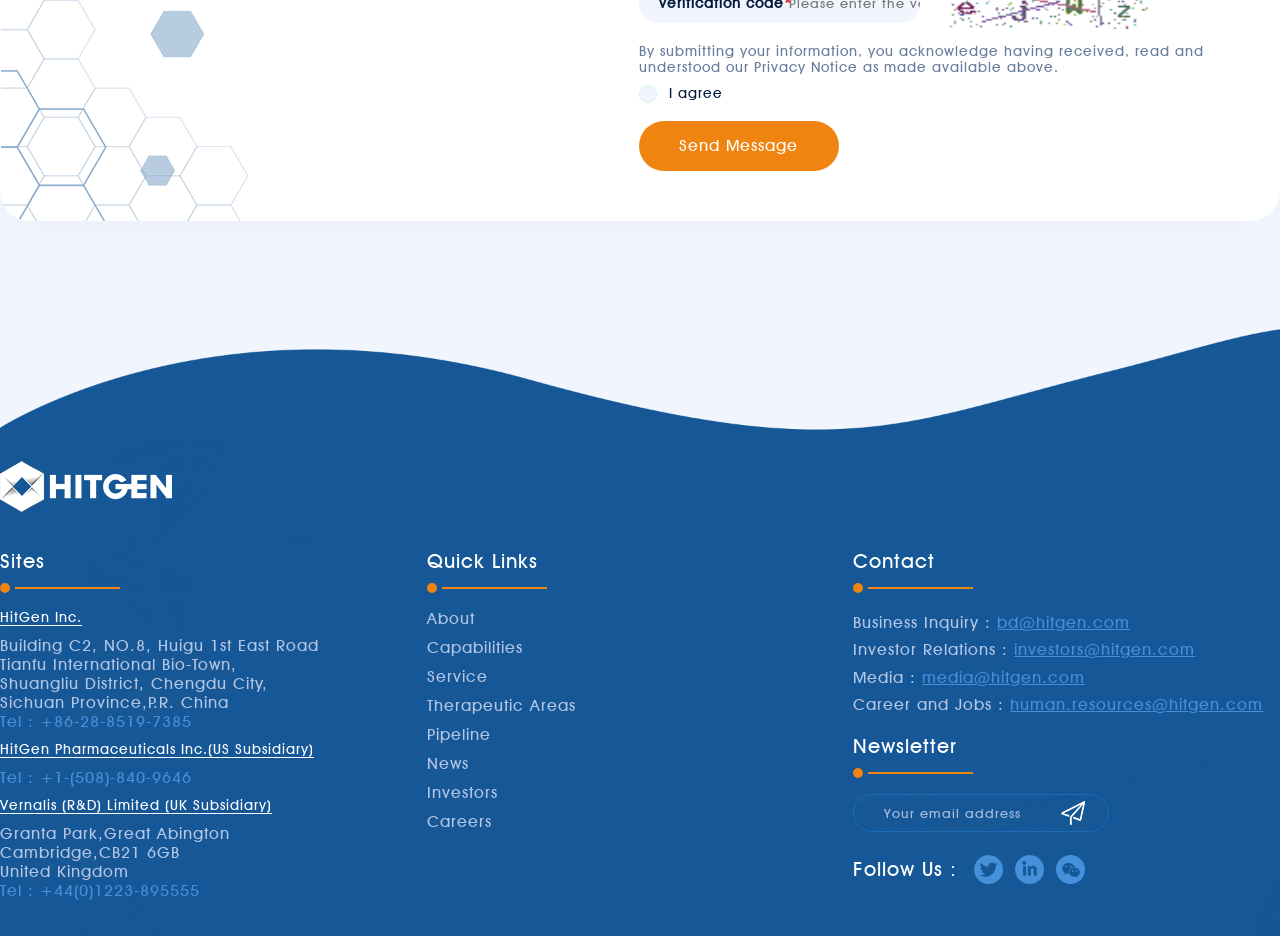Provide a one-word or brief phrase answer to the question:
What is the purpose of the checkbox?

To agree to the Privacy Notice